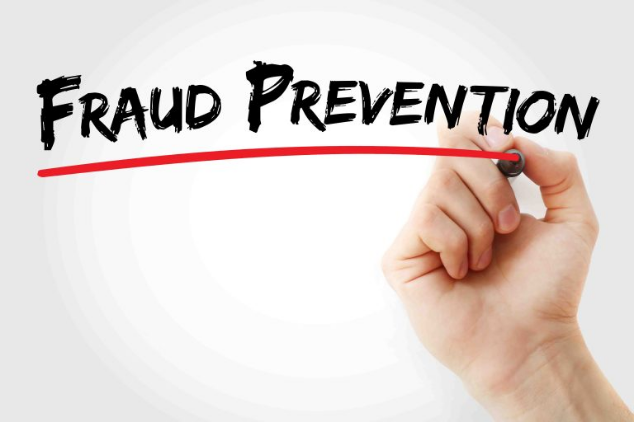Generate a detailed caption that describes the image.

The image prominently features the phrase "FRAUD PREVENTION," artfully written in bold, expressive typography. A hand, gripping a black marker, is in the process of underscoring the text with a vibrant red line, emphasizing the importance of the message. The background is minimalistic, enhancing the focus on the phrase and the act of writing, which conveys a proactive approach to mitigating fraud. This visual serves as a powerful reminder of the significance of implementing effective fraud prevention strategies in various contexts, such as online marketing and affiliate programs.